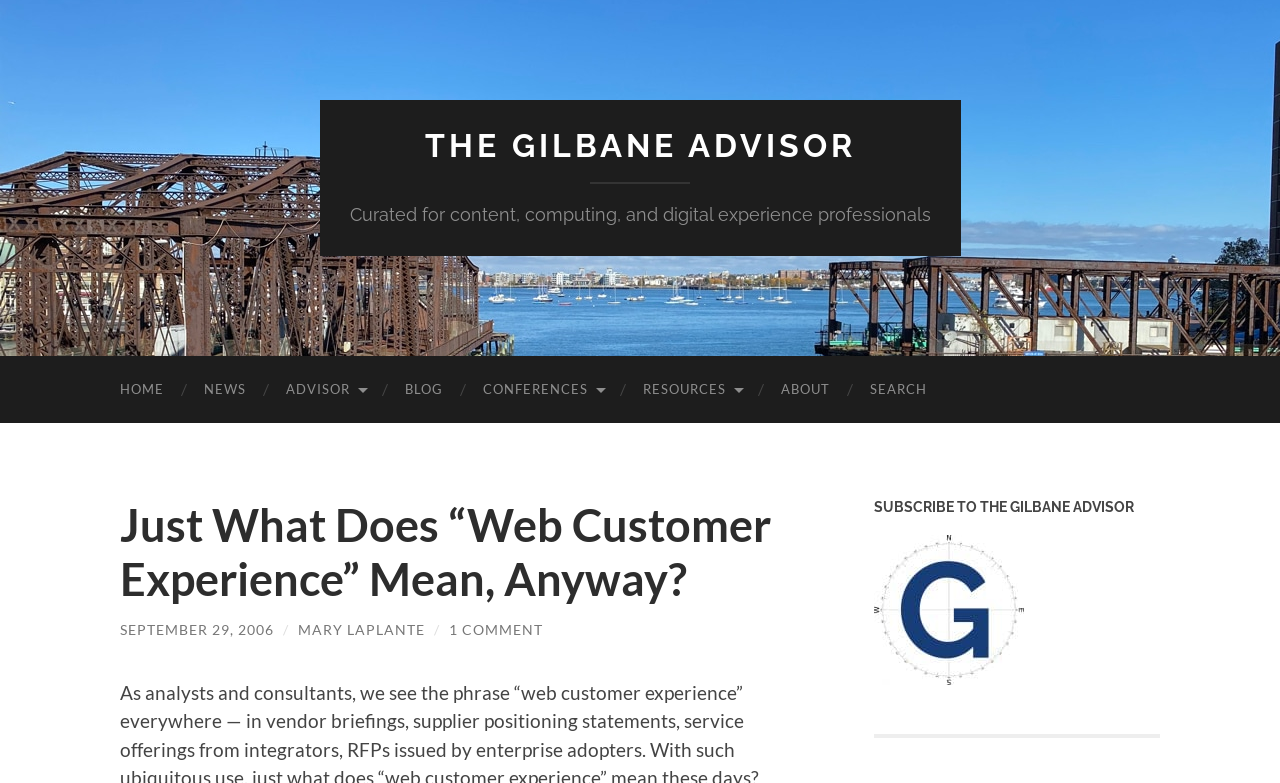Find the bounding box coordinates for the area that must be clicked to perform this action: "go to home page".

[0.078, 0.455, 0.144, 0.54]